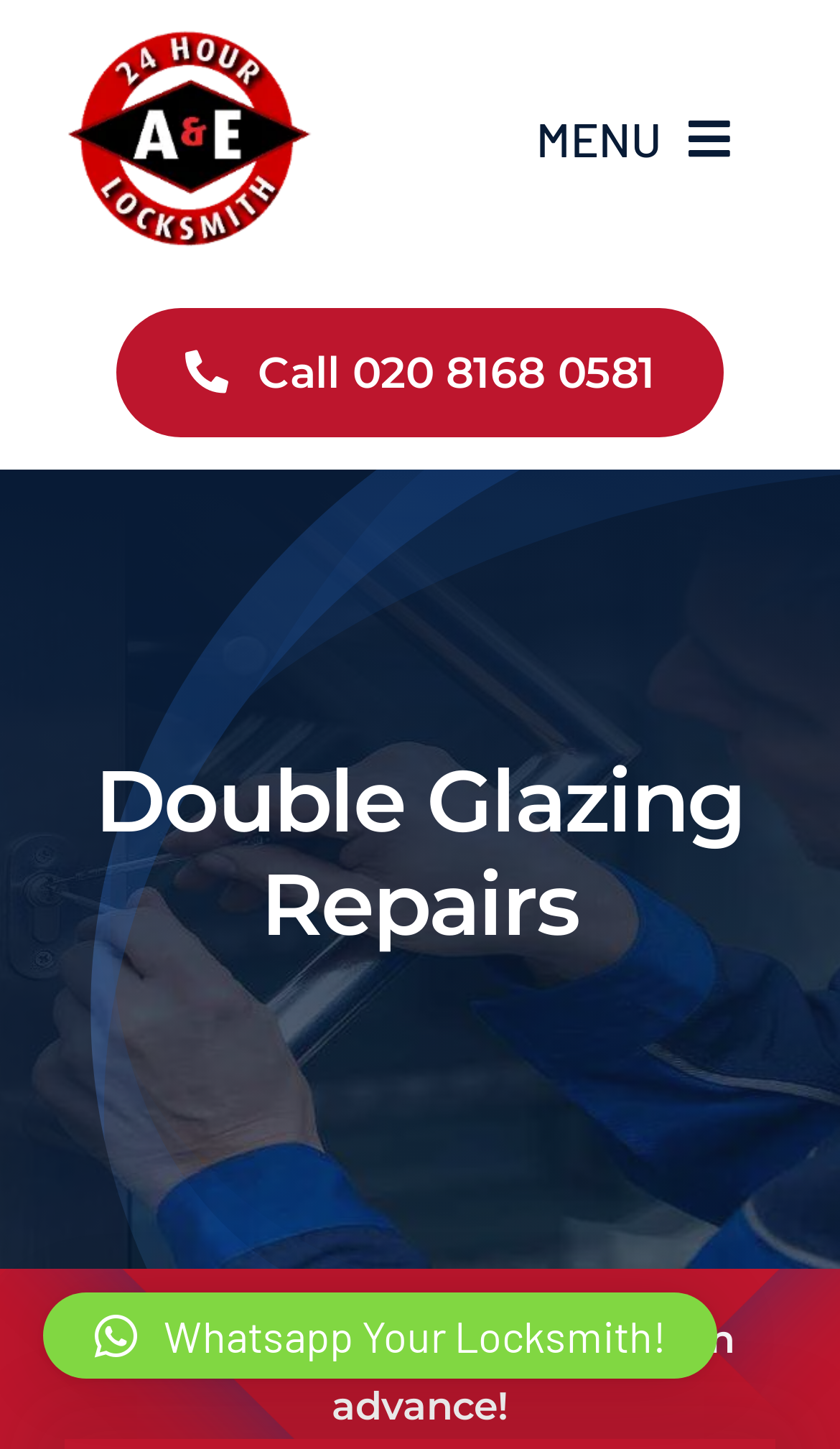Identify the bounding box coordinates of the clickable region required to complete the instruction: "Open the 'Locksmith Services' submenu". The coordinates should be given as four float numbers within the range of 0 and 1, i.e., [left, top, right, bottom].

[0.774, 0.255, 1.0, 0.345]